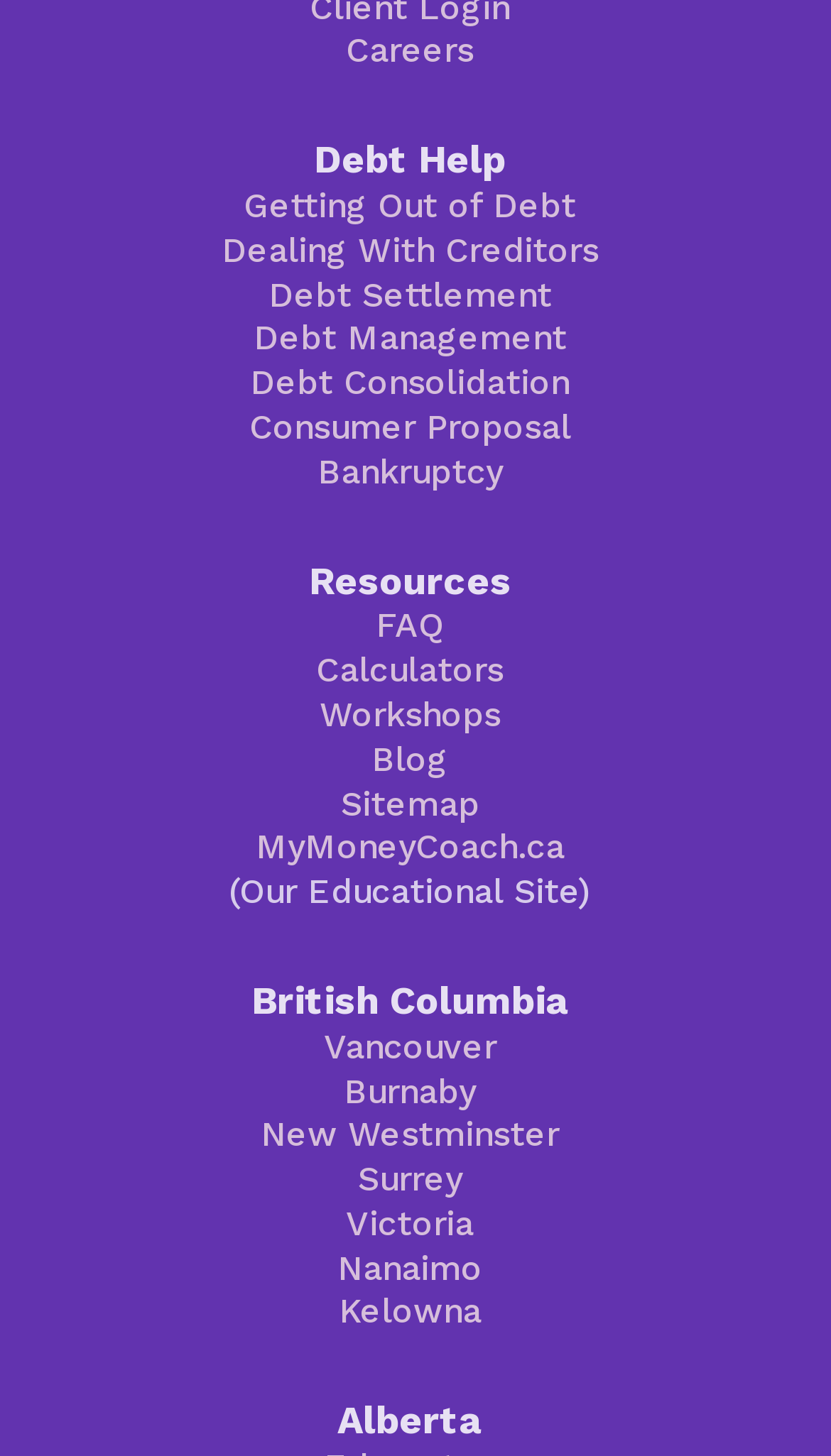Specify the bounding box coordinates (top-left x, top-left y, bottom-right x, bottom-right y) of the UI element in the screenshot that matches this description: Dealing With Creditors

[0.267, 0.158, 0.72, 0.185]